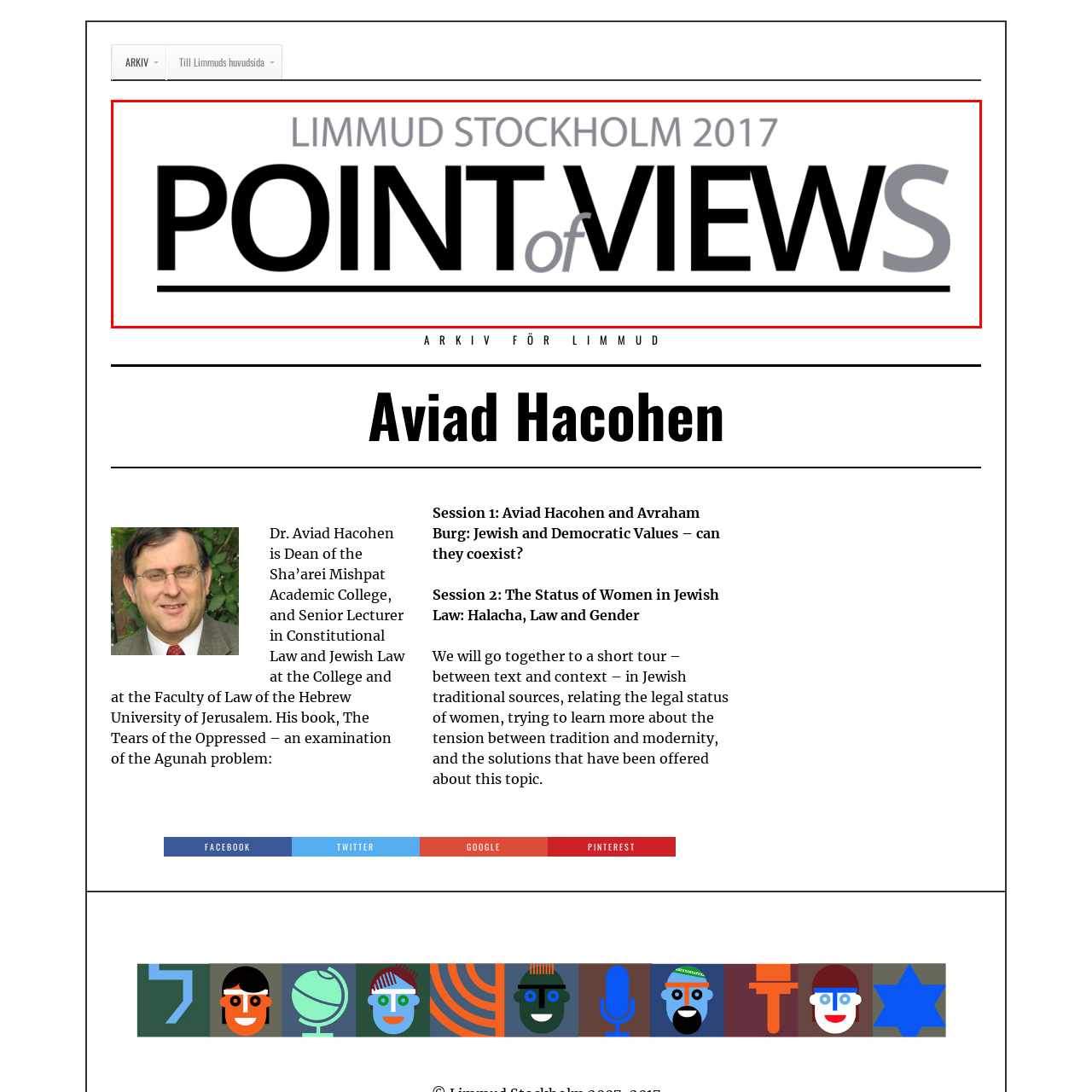What is the color of 'LIMMUD STOCKHOLM 2017' in the logo?
Please analyze the image within the red bounding box and provide a comprehensive answer based on the visual information.

The caption states that 'LIMMUD STOCKHOLM 2017' is displayed in grey, indicating the event's location and year above the central text.